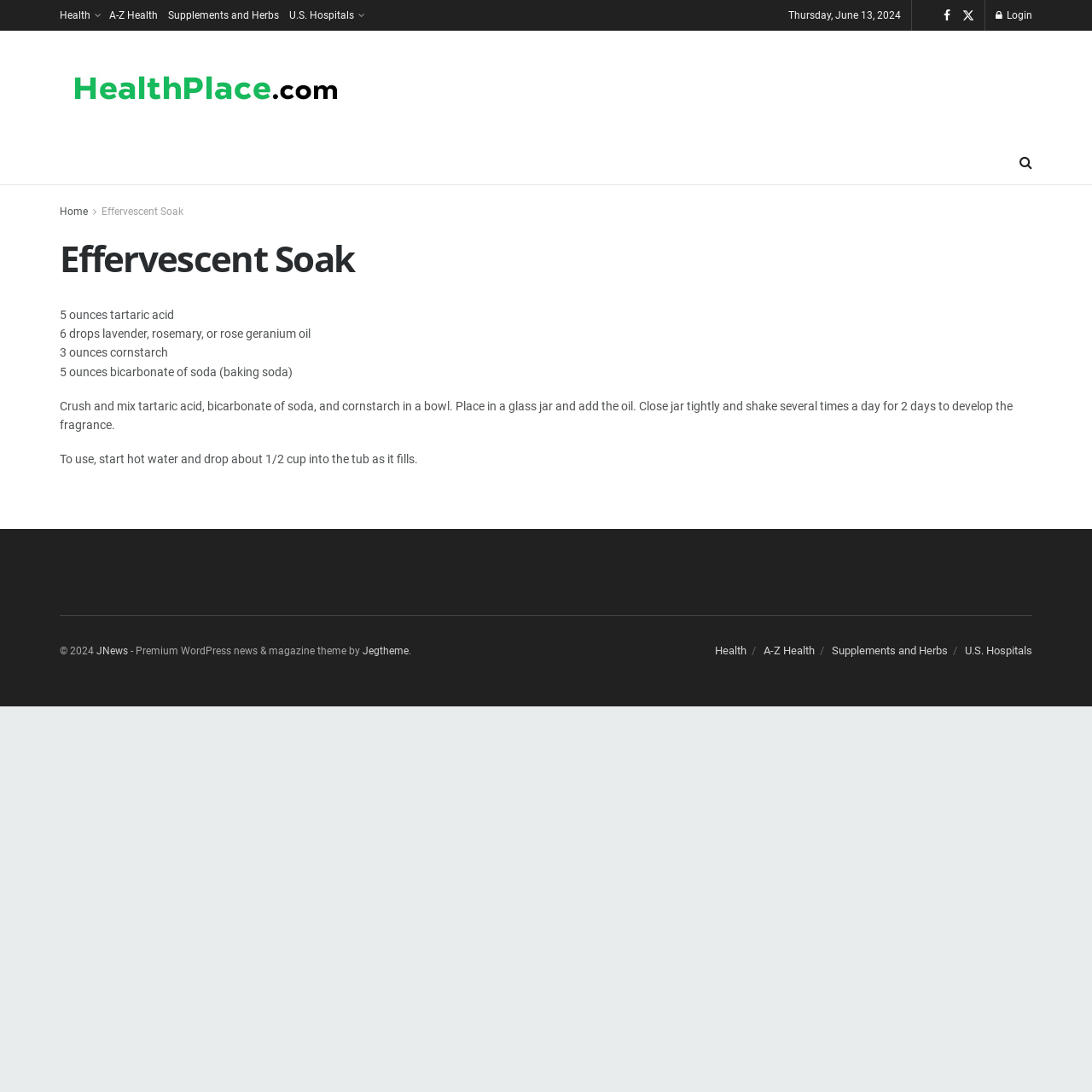Can you give a detailed response to the following question using the information from the image? What is the purpose of the mixture described on the webpage?

I inferred the purpose of the mixture by looking at the heading 'Effervescent Soak' and the instructions provided below it, which describe how to prepare and use the mixture.